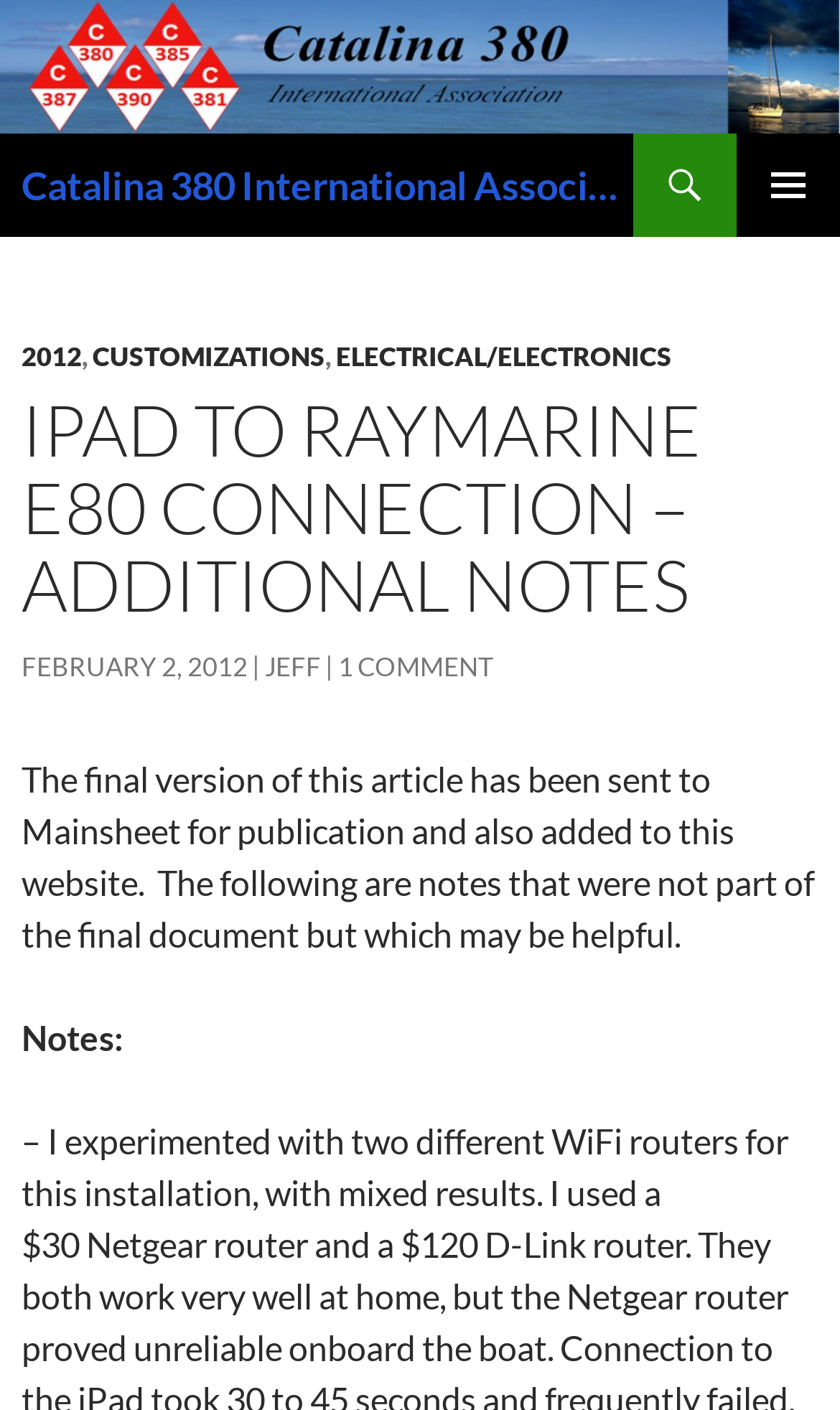Specify the bounding box coordinates of the area that needs to be clicked to achieve the following instruction: "go to Catalina 380 International Association homepage".

[0.0, 0.029, 1.0, 0.058]